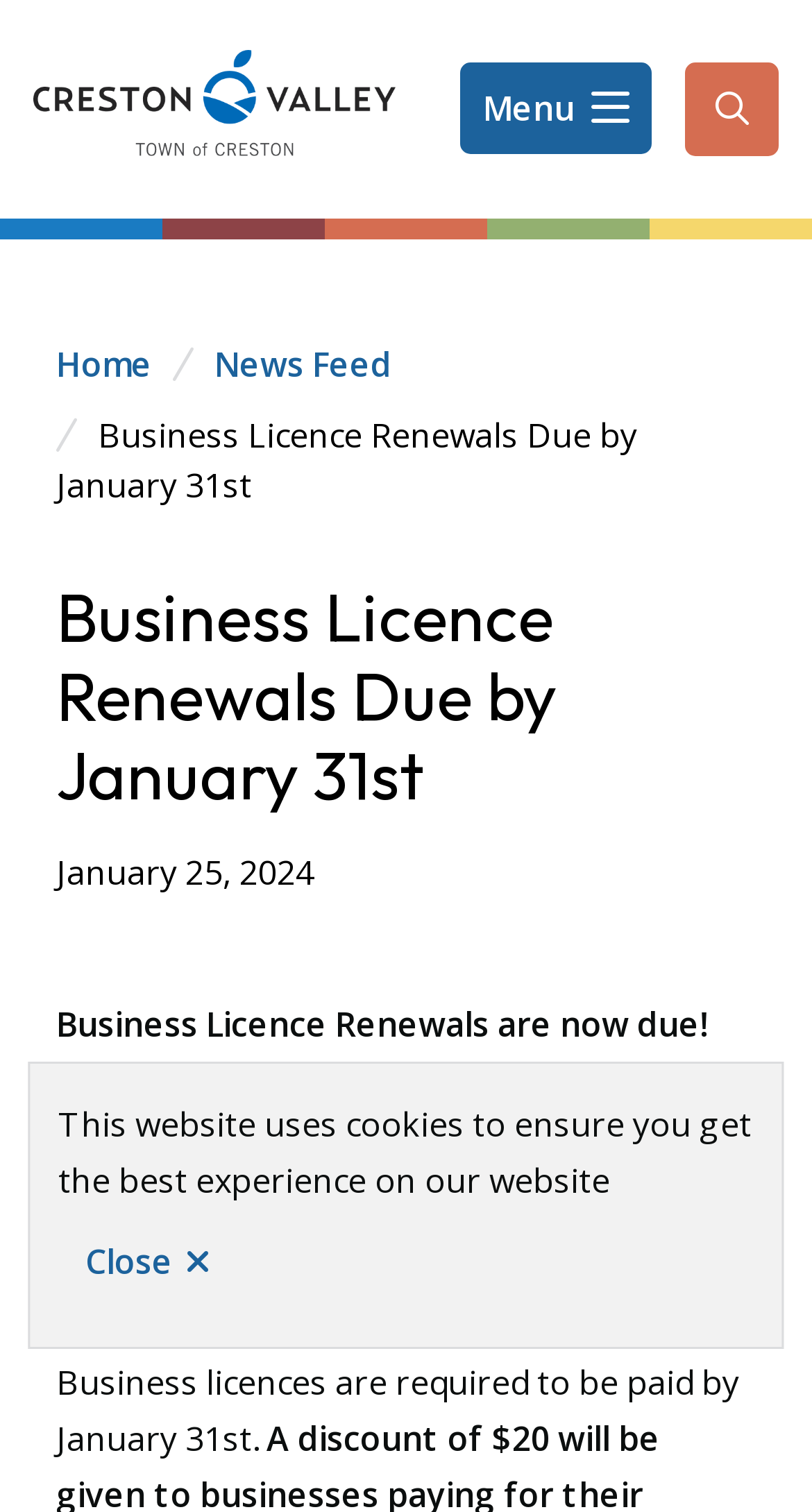Provide your answer in a single word or phrase: 
How many navigation links are in the breadcrumb?

2